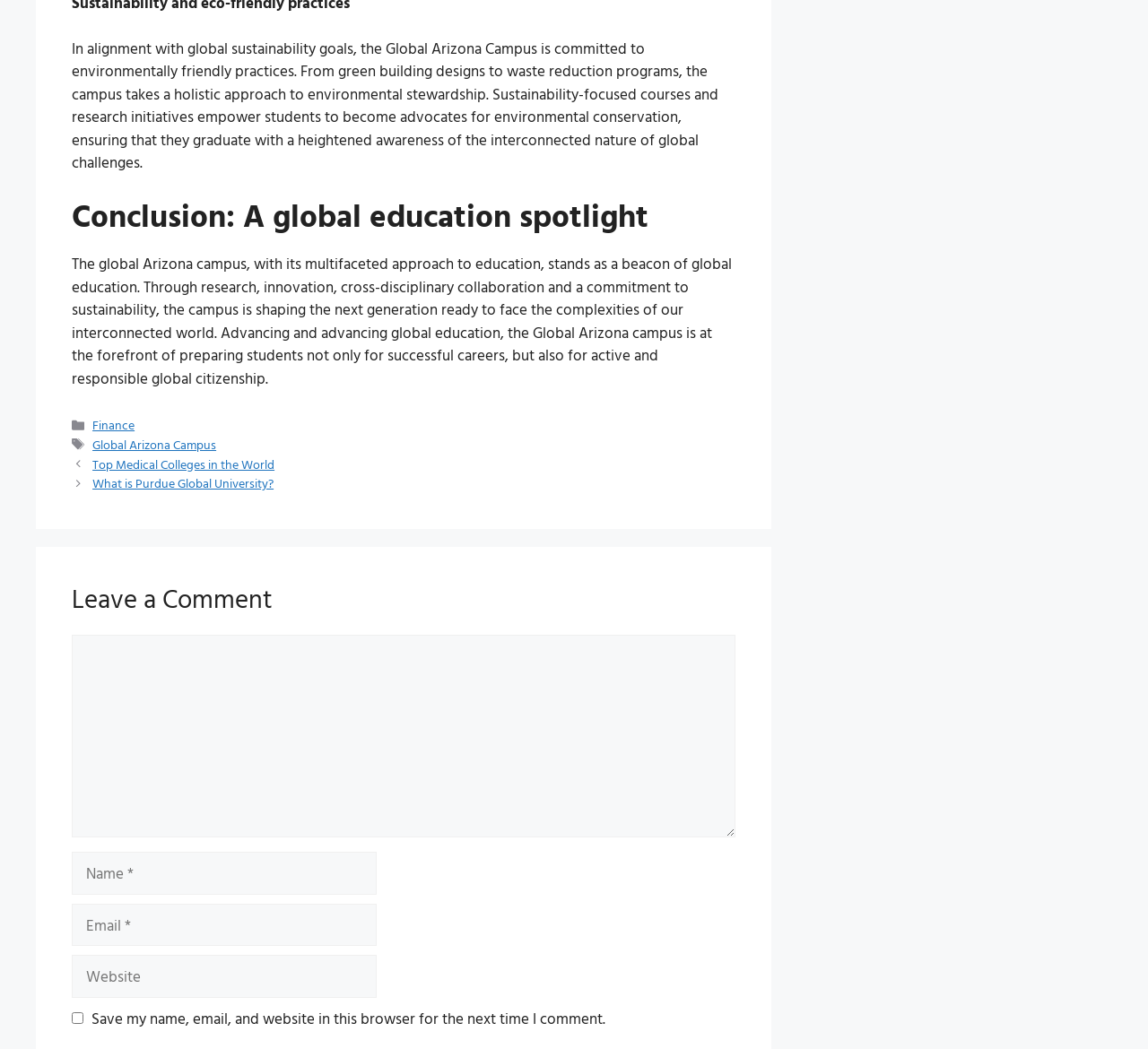Please identify the bounding box coordinates of the element's region that should be clicked to execute the following instruction: "Type your name". The bounding box coordinates must be four float numbers between 0 and 1, i.e., [left, top, right, bottom].

[0.062, 0.812, 0.328, 0.853]